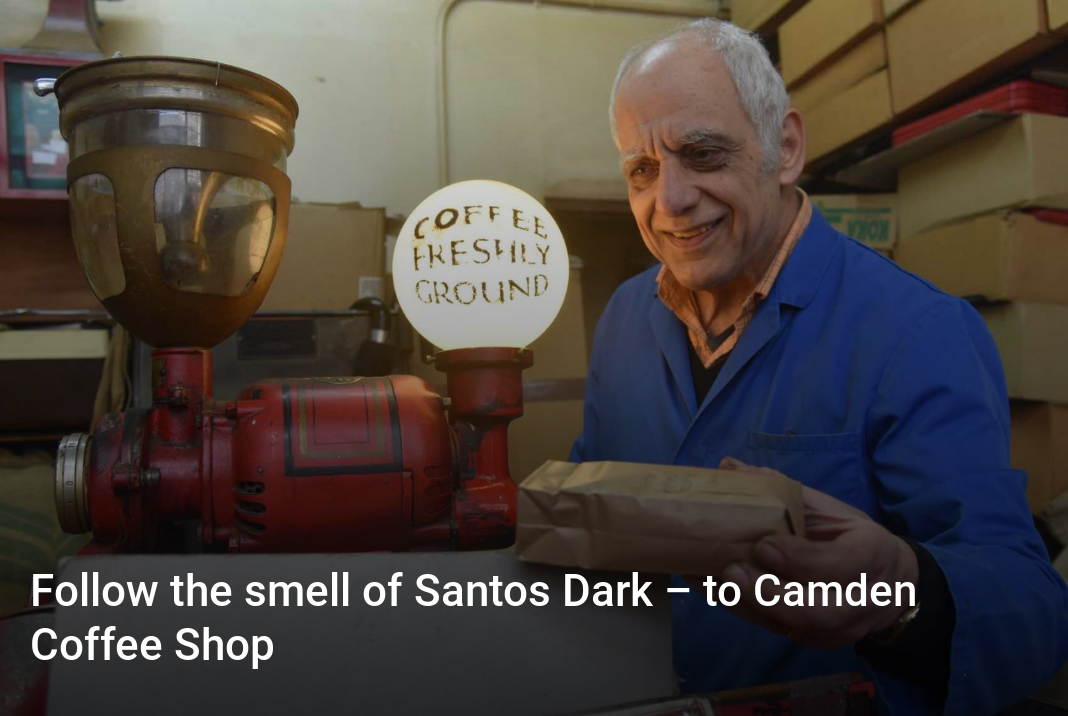What is the name of the coffee mentioned in the caption?
From the screenshot, provide a brief answer in one word or phrase.

Santos Dark